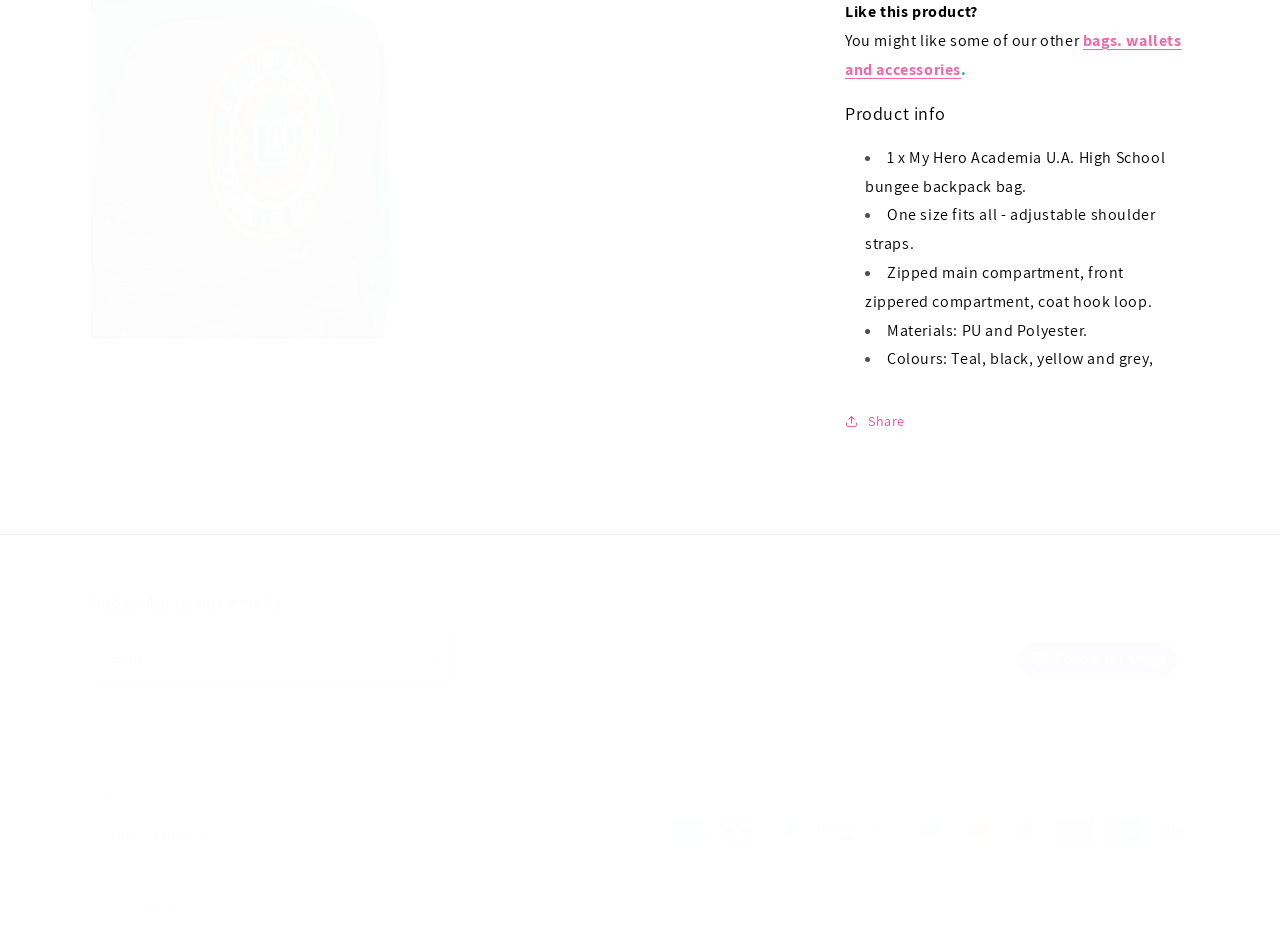Provide the bounding box coordinates for the area that should be clicked to complete the instruction: "Click the 'Share' button".

[0.66, 0.428, 0.707, 0.475]